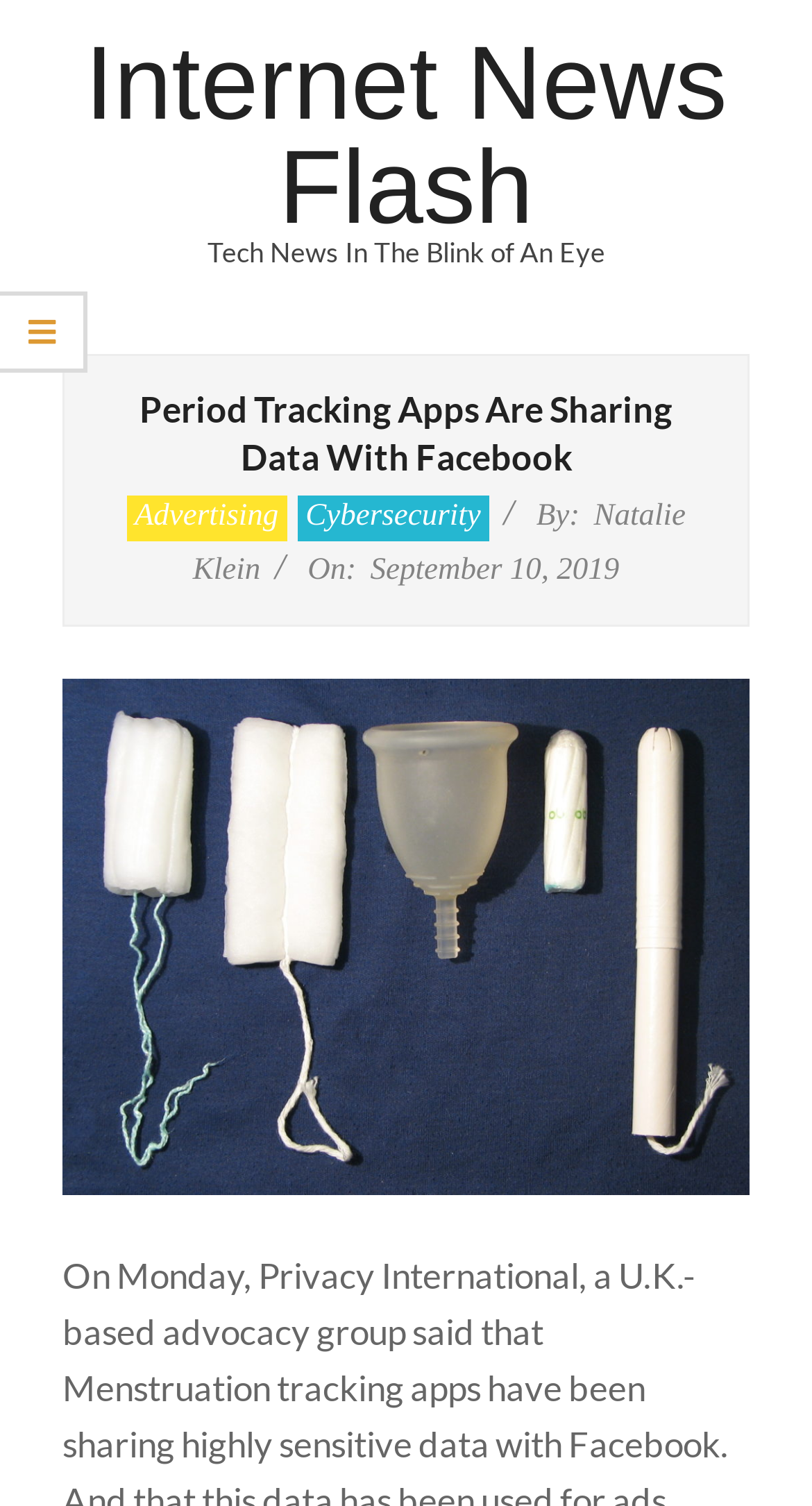Could you identify the text that serves as the heading for this webpage?

Period Tracking Apps Are Sharing Data With Facebook